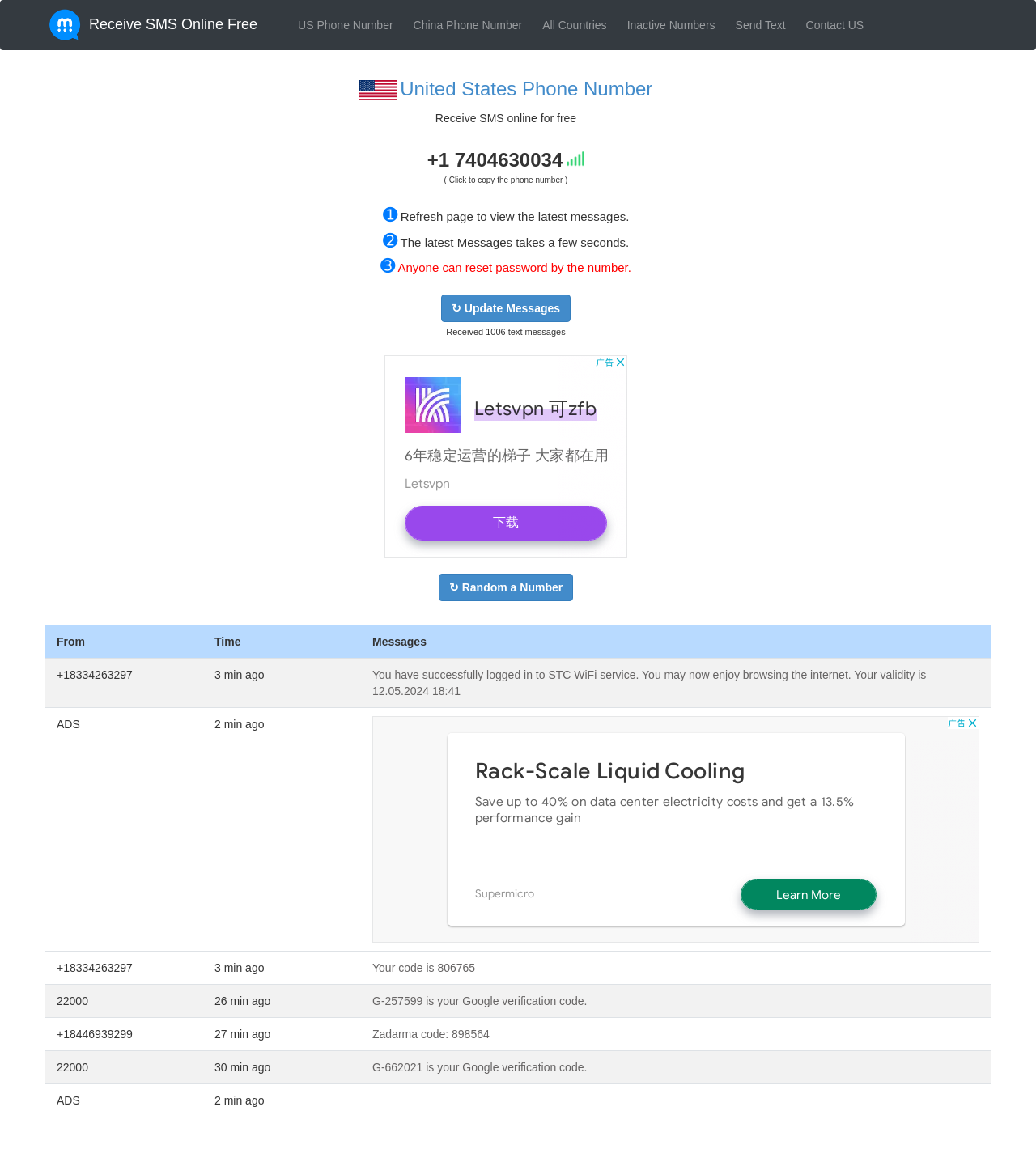Find the bounding box coordinates of the element's region that should be clicked in order to follow the given instruction: "Click Update Messages". The coordinates should consist of four float numbers between 0 and 1, i.e., [left, top, right, bottom].

[0.426, 0.253, 0.551, 0.277]